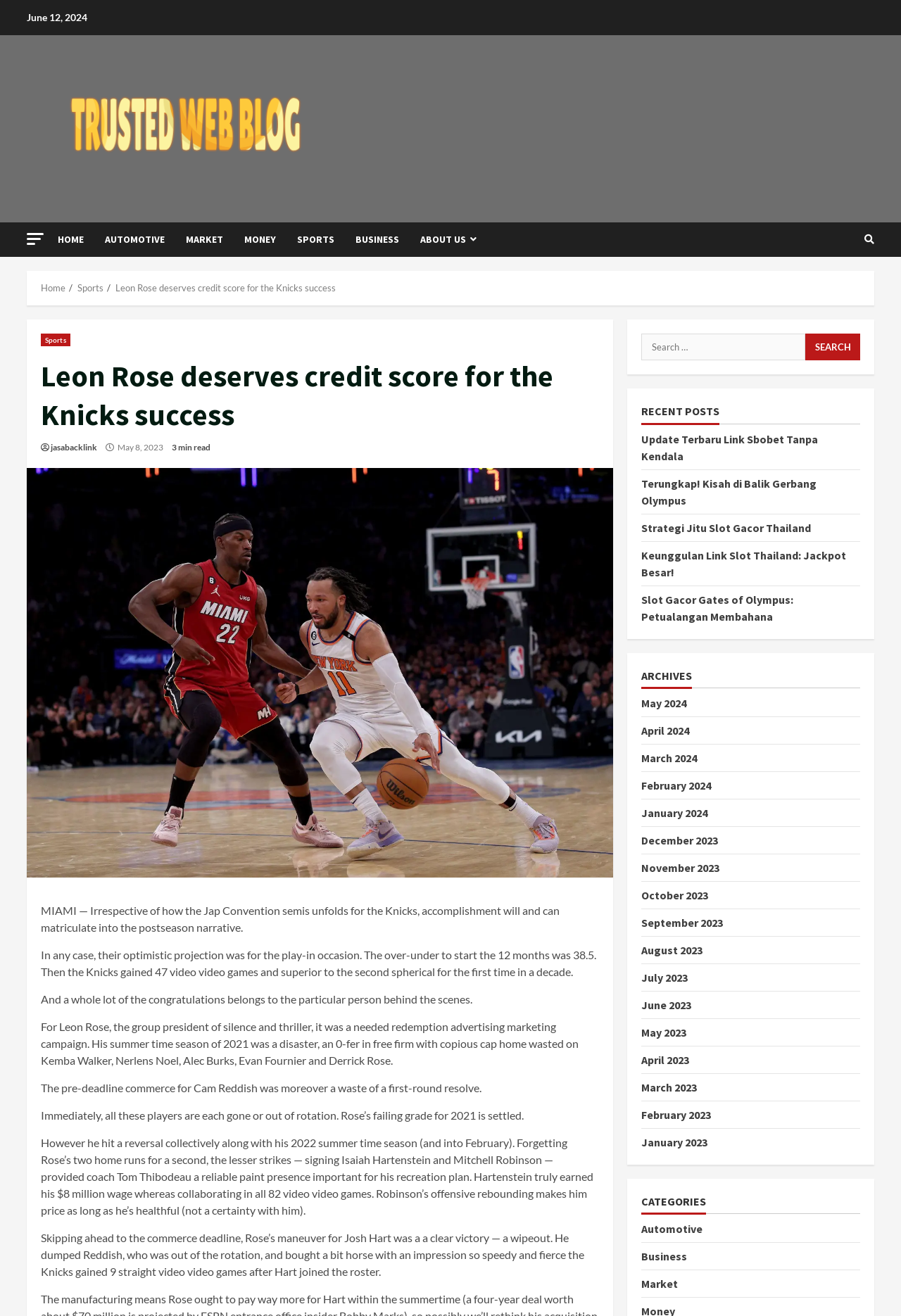Identify the bounding box coordinates of the clickable region required to complete the instruction: "Check the 'RECENT POSTS'". The coordinates should be given as four float numbers within the range of 0 and 1, i.e., [left, top, right, bottom].

[0.712, 0.308, 0.798, 0.322]